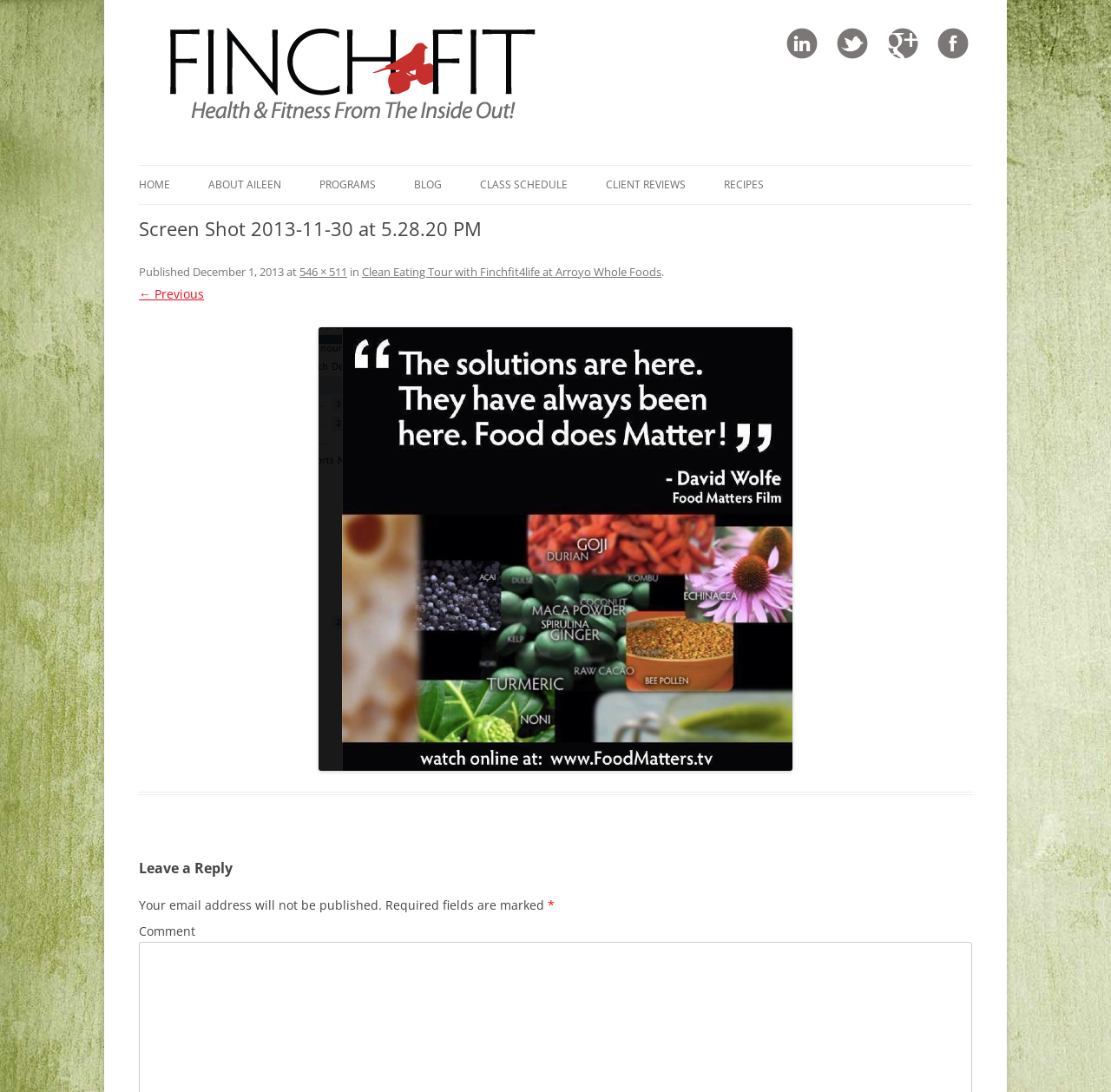Elaborate on the webpage's design and content in a detailed caption.

The webpage is for FinchFit4Life.com, a fitness and wellness website. At the top, there are four small images aligned horizontally, followed by a heading that reads "FinchFit4Life.com" and a link with the same text. Below this, there is another heading that says "Get Fit At Finch Fit 4 Life".

On the left side of the page, there is a navigation menu with links to different sections of the website, including "HOME", "ABOUT AILEEN", "CONTACT INFO", "RESOURCES", "PROGRAMS", "FITNESS", "NUTRITION & HEALTH", "DETOX/WEIGHT LOSS", "BLOG", "CLASS SCHEDULE", "CLIENT REVIEWS", and "RECIPES".

The main content of the page is an article with a heading that reads "Screen Shot 2013-11-30 at 5.28.20 PM". Below the heading, there is a footer section that contains information about the publication date, "December 1, 2013", and a link to a related article, "Clean Eating Tour with Finchfit4life at Arroyo Whole Foods".

At the bottom of the page, there is a section for leaving a reply, with a heading that reads "Leave a Reply" and a text field for entering a comment. There are also some notes about required fields and the email address not being published.

Overall, the webpage appears to be a blog post or article page on the FinchFit4Life.com website, with a focus on fitness and wellness topics.